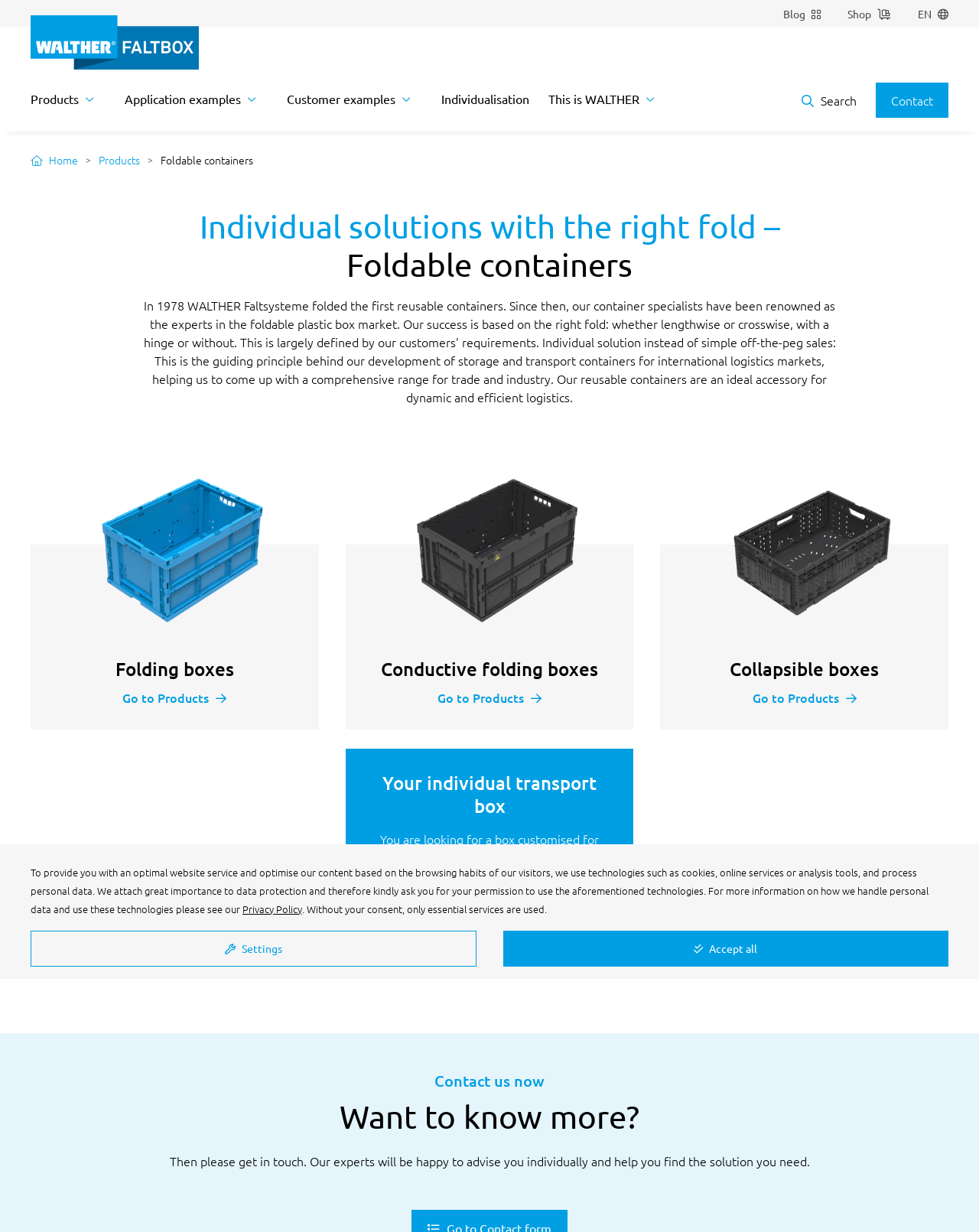Could you highlight the region that needs to be clicked to execute the instruction: "View application examples"?

[0.127, 0.063, 0.273, 0.097]